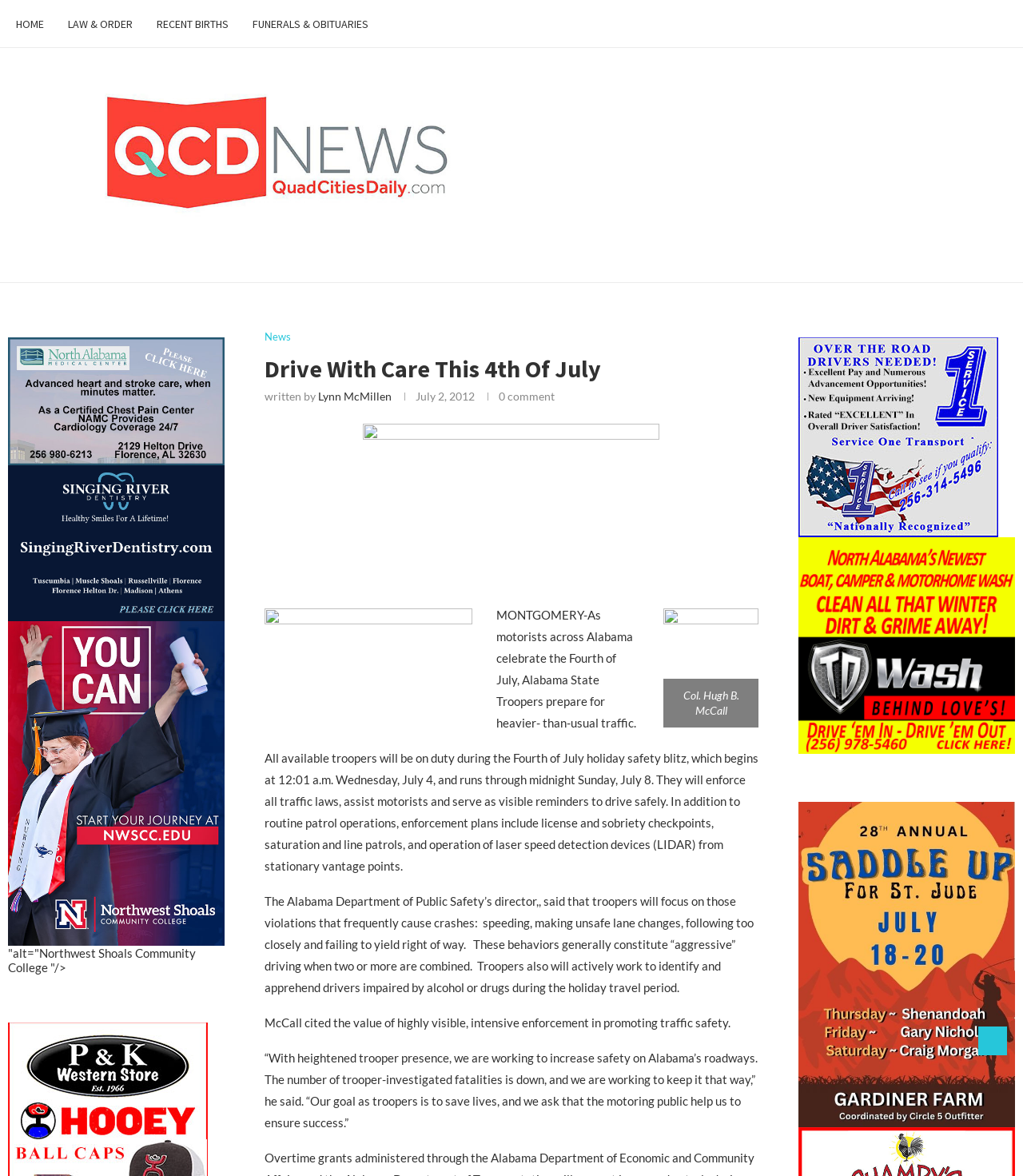Please provide a comprehensive answer to the question based on the screenshot: What is the name of the website?

I determined the answer by looking at the link element with the text 'Quad Cities Daily' at the top of the webpage, which is likely the website's title.